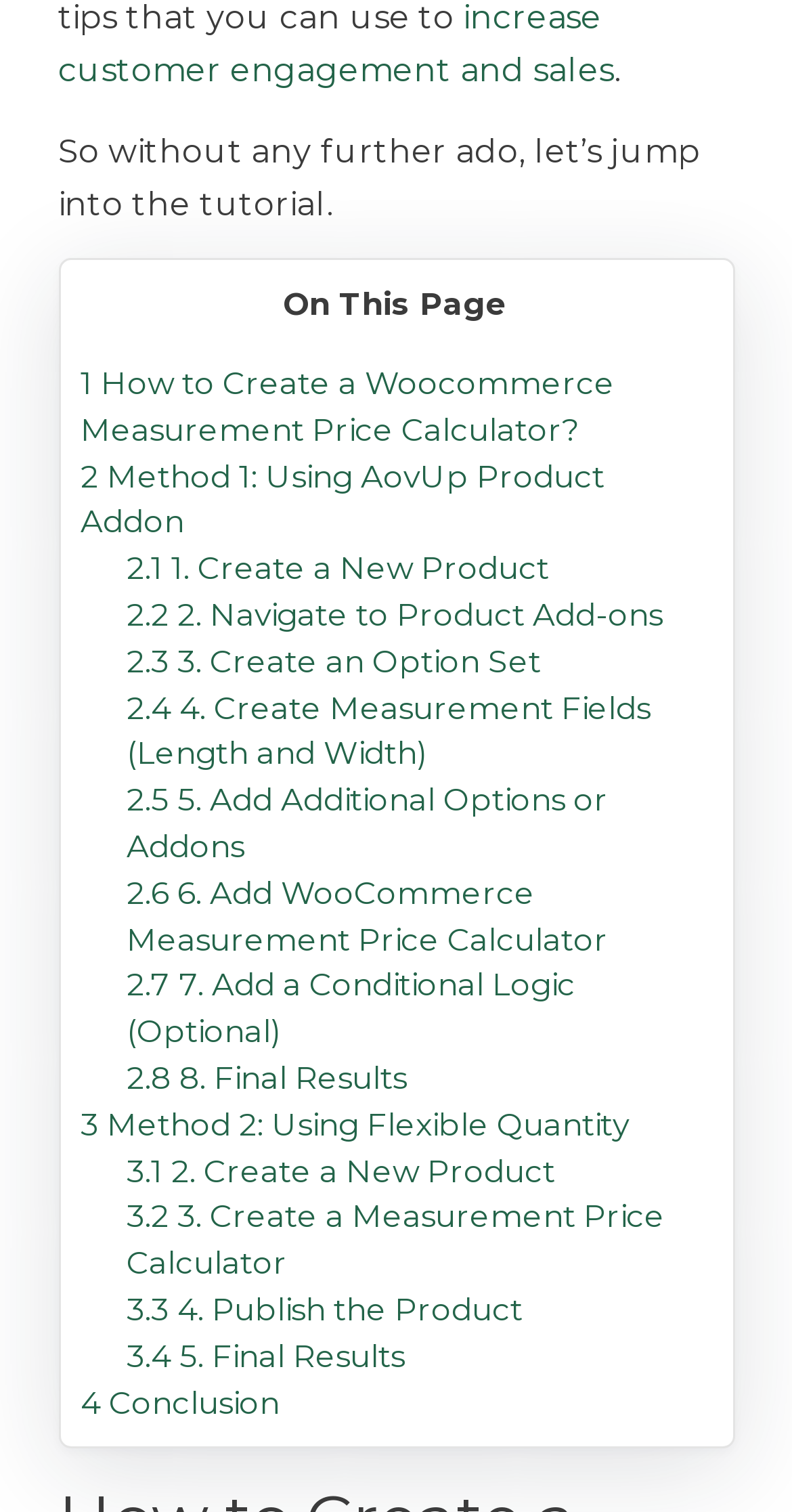Identify the bounding box coordinates of the area that should be clicked in order to complete the given instruction: "View '2.1 1. Create a New Product'". The bounding box coordinates should be four float numbers between 0 and 1, i.e., [left, top, right, bottom].

[0.16, 0.363, 0.693, 0.388]